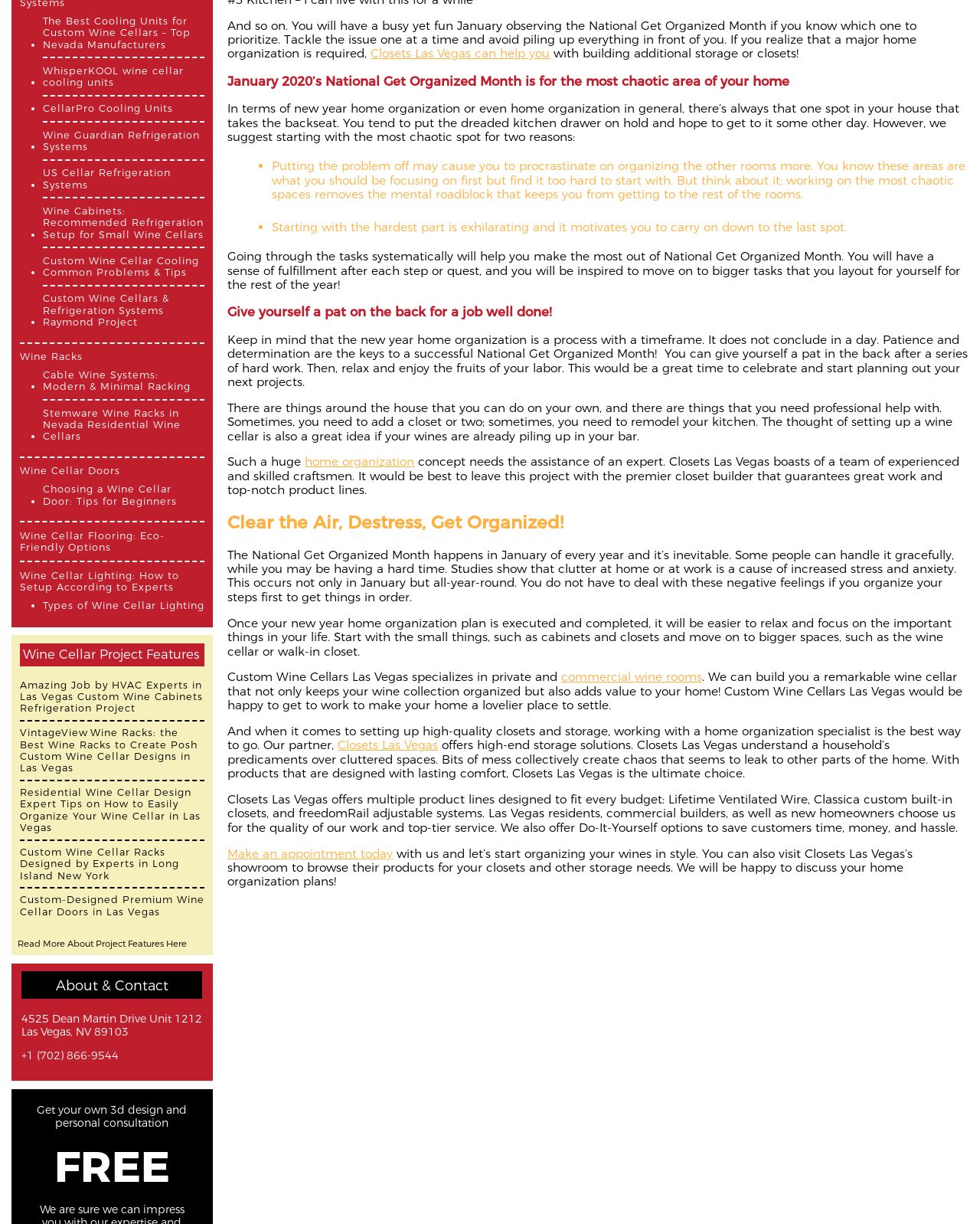Based on the description "Types of Wine Cellar Lighting", find the bounding box of the specified UI element.

[0.043, 0.49, 0.208, 0.499]